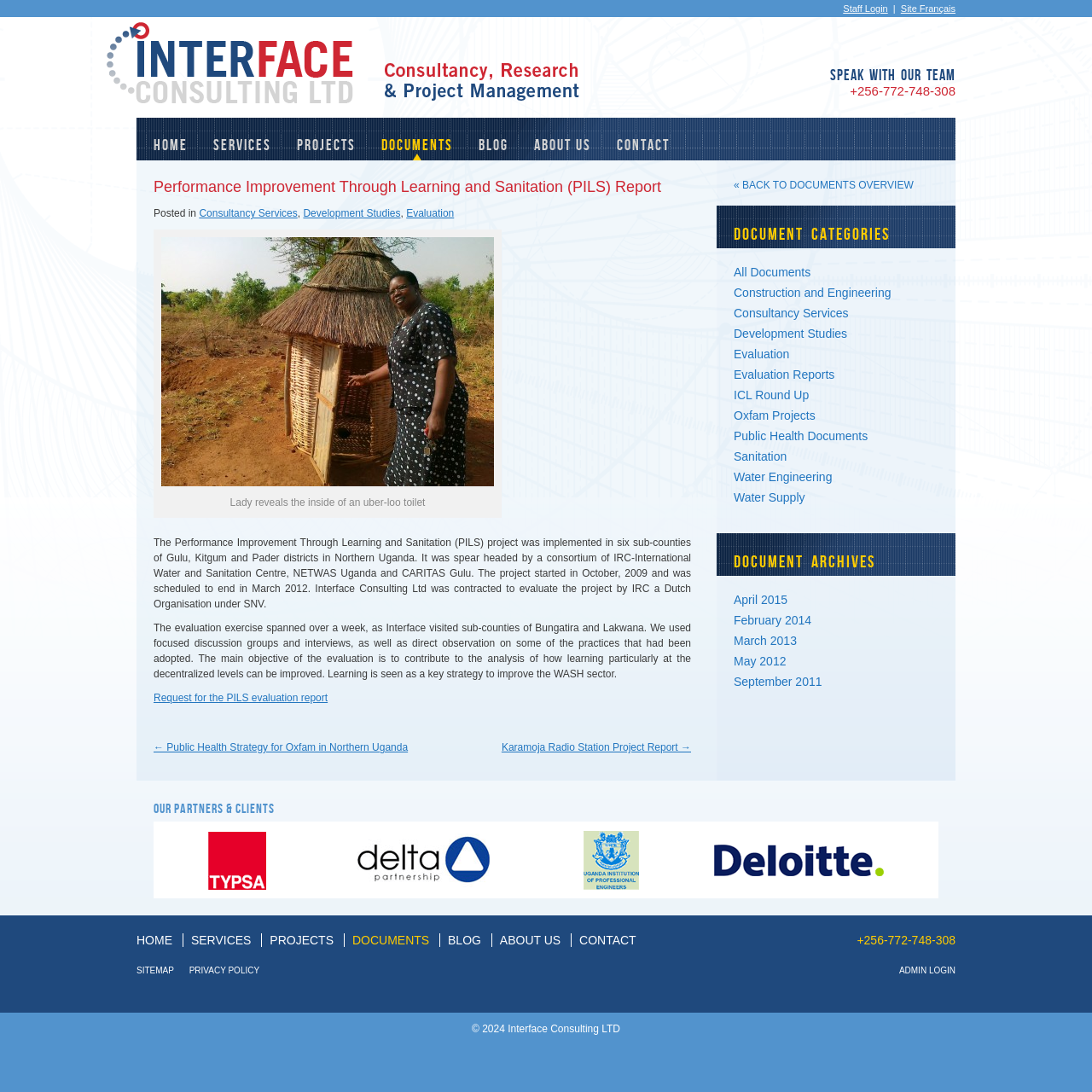Find the bounding box coordinates for the area that must be clicked to perform this action: "View the 'PILS evaluation report'".

[0.141, 0.634, 0.3, 0.645]